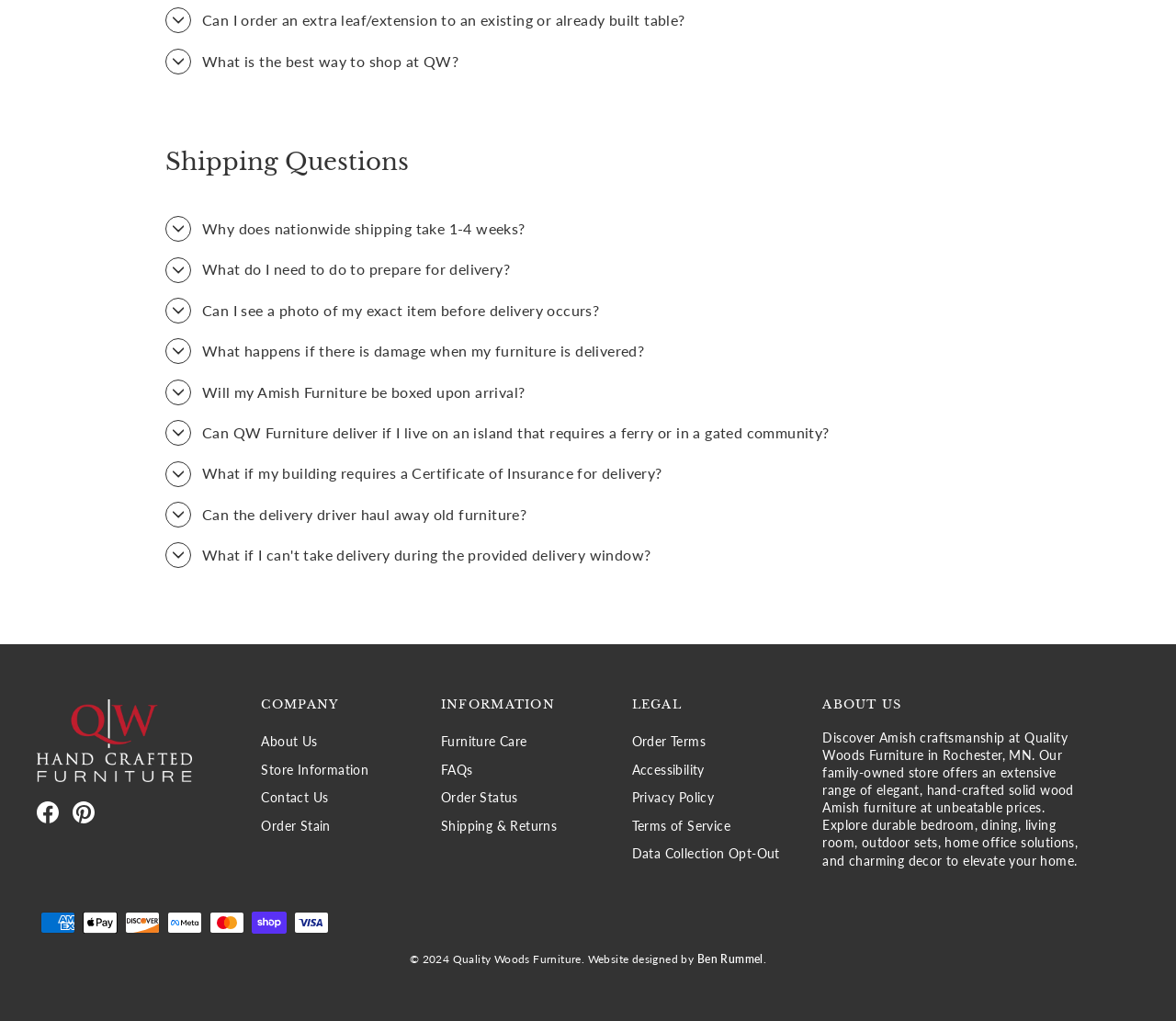What type of furniture is sold by the company?
Give a one-word or short phrase answer based on the image.

Amish furniture